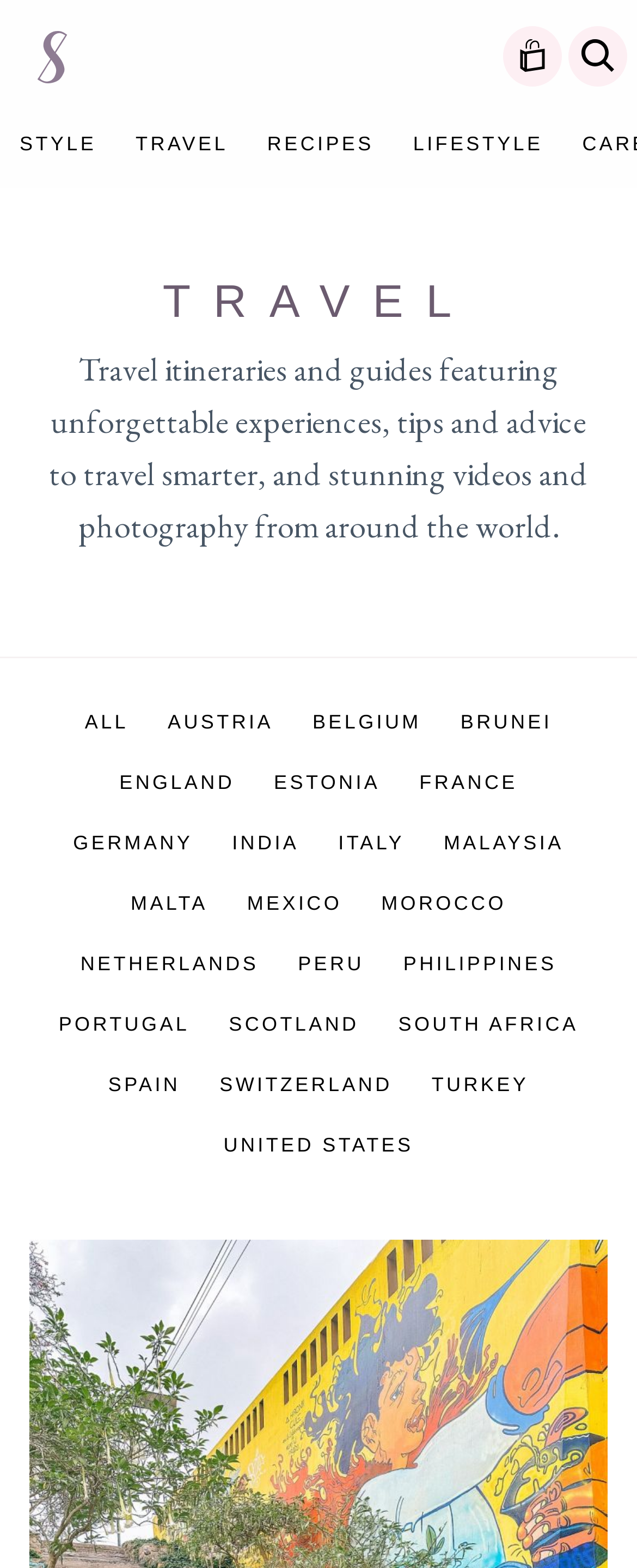Can you determine the bounding box coordinates of the area that needs to be clicked to fulfill the following instruction: "Visit the TRAVEL section"?

[0.182, 0.074, 0.389, 0.112]